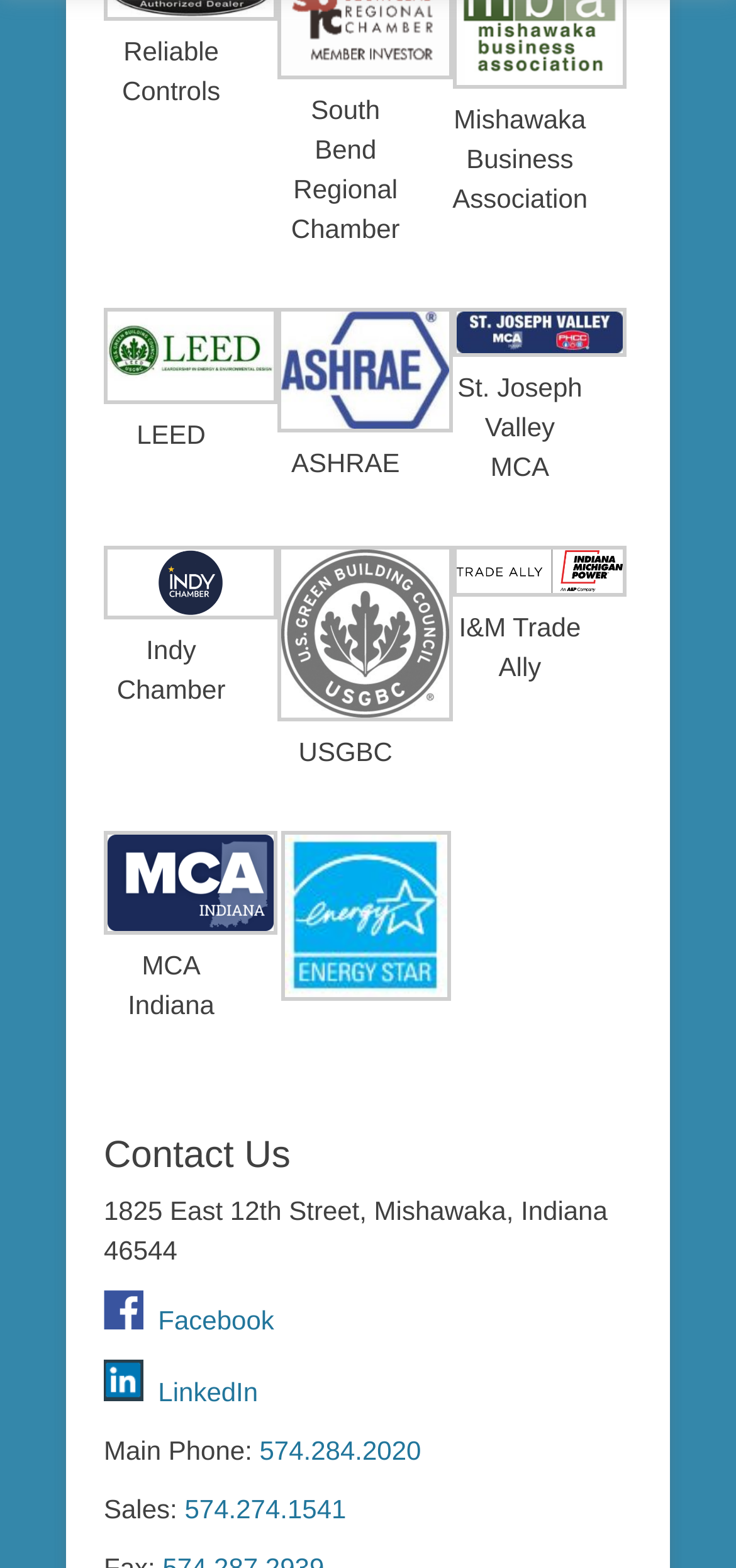Determine the bounding box coordinates for the HTML element mentioned in the following description: "title="SBRCC Logo"". The coordinates should be a list of four floats ranging from 0 to 1, represented as [left, top, right, bottom].

[0.378, 0.035, 0.615, 0.054]